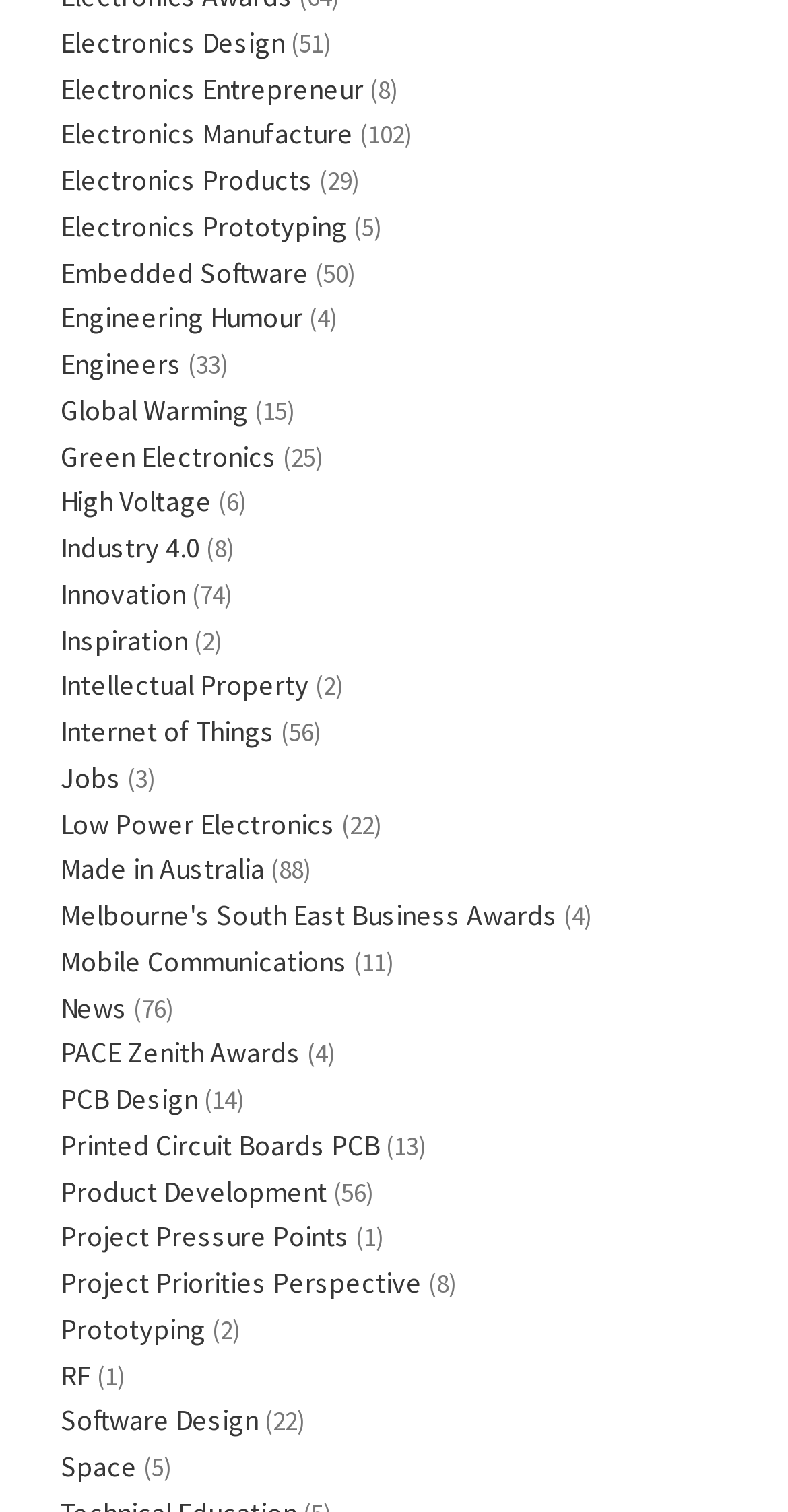Please identify the bounding box coordinates of the clickable area that will fulfill the following instruction: "Check out Product Development". The coordinates should be in the format of four float numbers between 0 and 1, i.e., [left, top, right, bottom].

[0.077, 0.776, 0.415, 0.8]